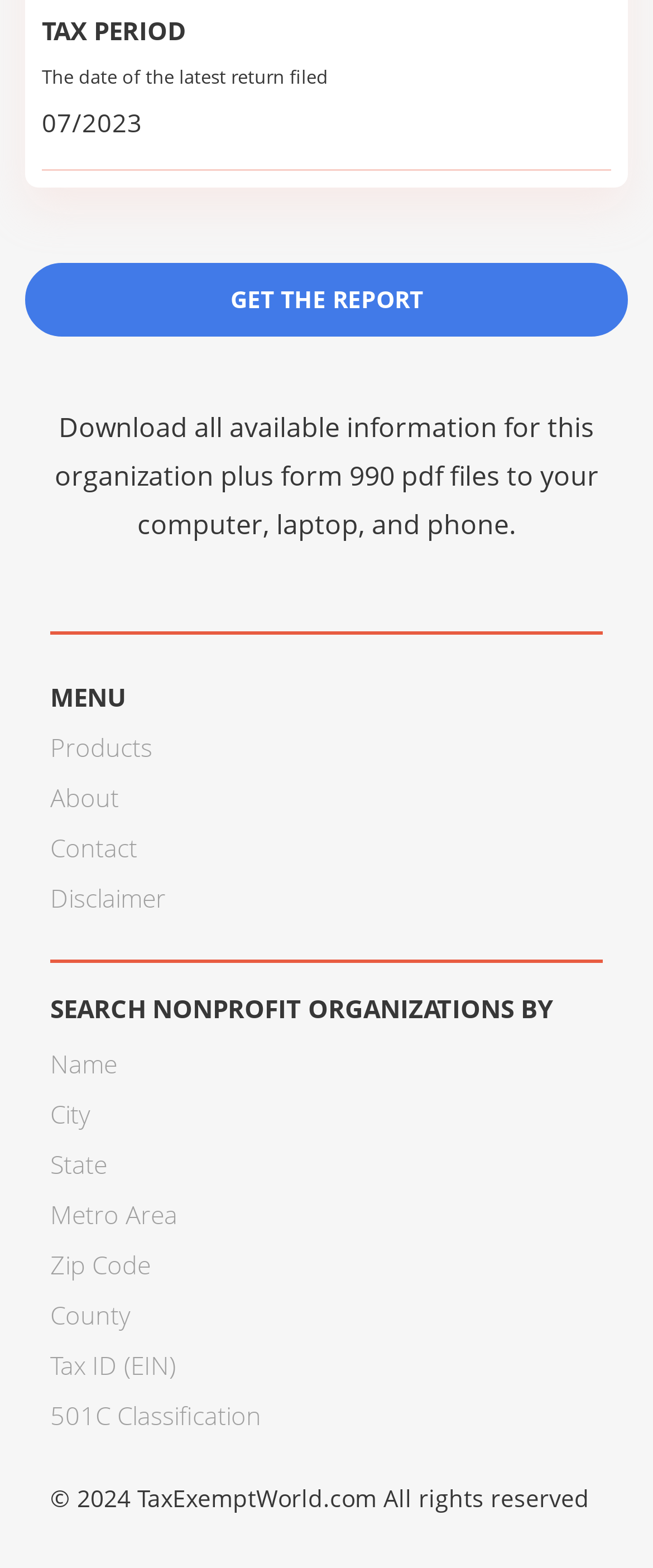Please identify the bounding box coordinates of the element I should click to complete this instruction: 'Search by name'. The coordinates should be given as four float numbers between 0 and 1, like this: [left, top, right, bottom].

[0.077, 0.668, 0.179, 0.689]